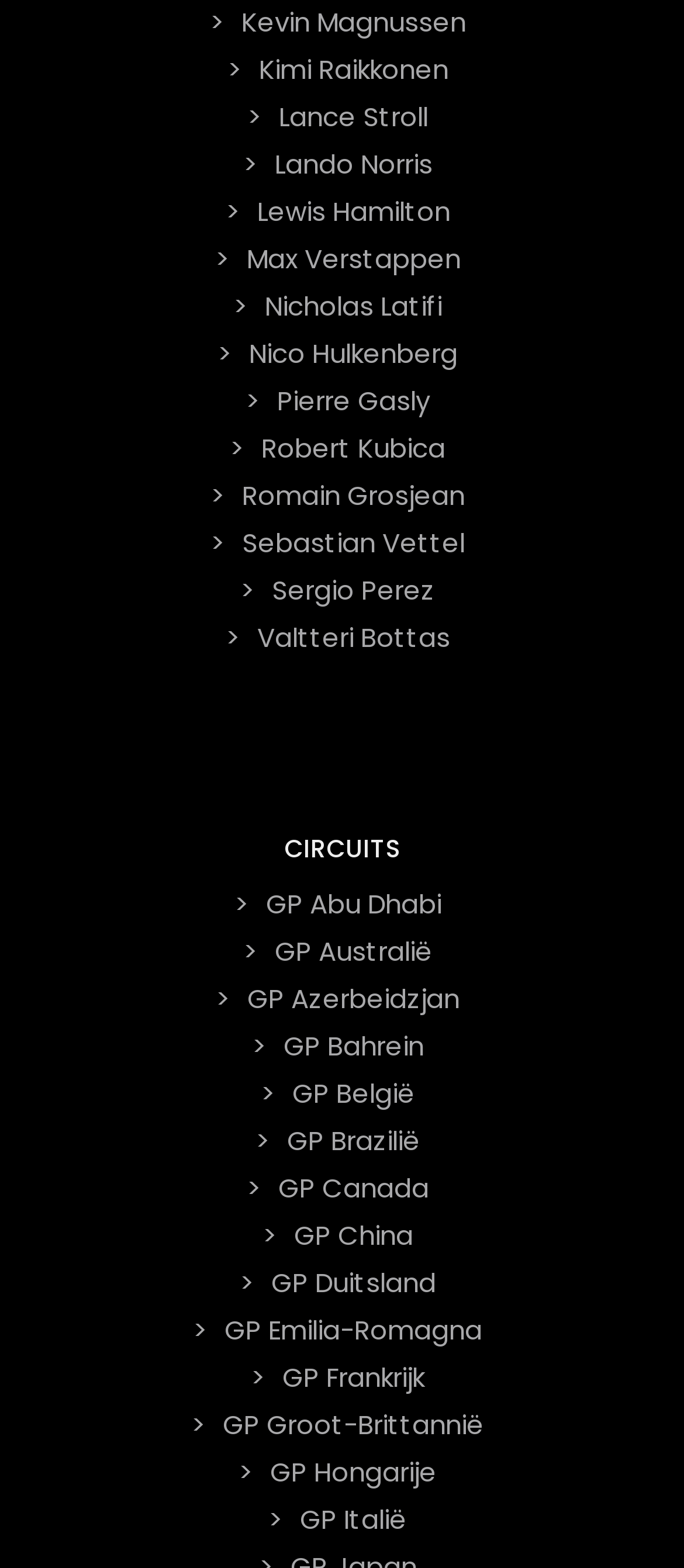Please identify the bounding box coordinates of the element that needs to be clicked to execute the following command: "Go to GP Abu Dhabi". Provide the bounding box using four float numbers between 0 and 1, formatted as [left, top, right, bottom].

[0.376, 0.559, 0.658, 0.594]